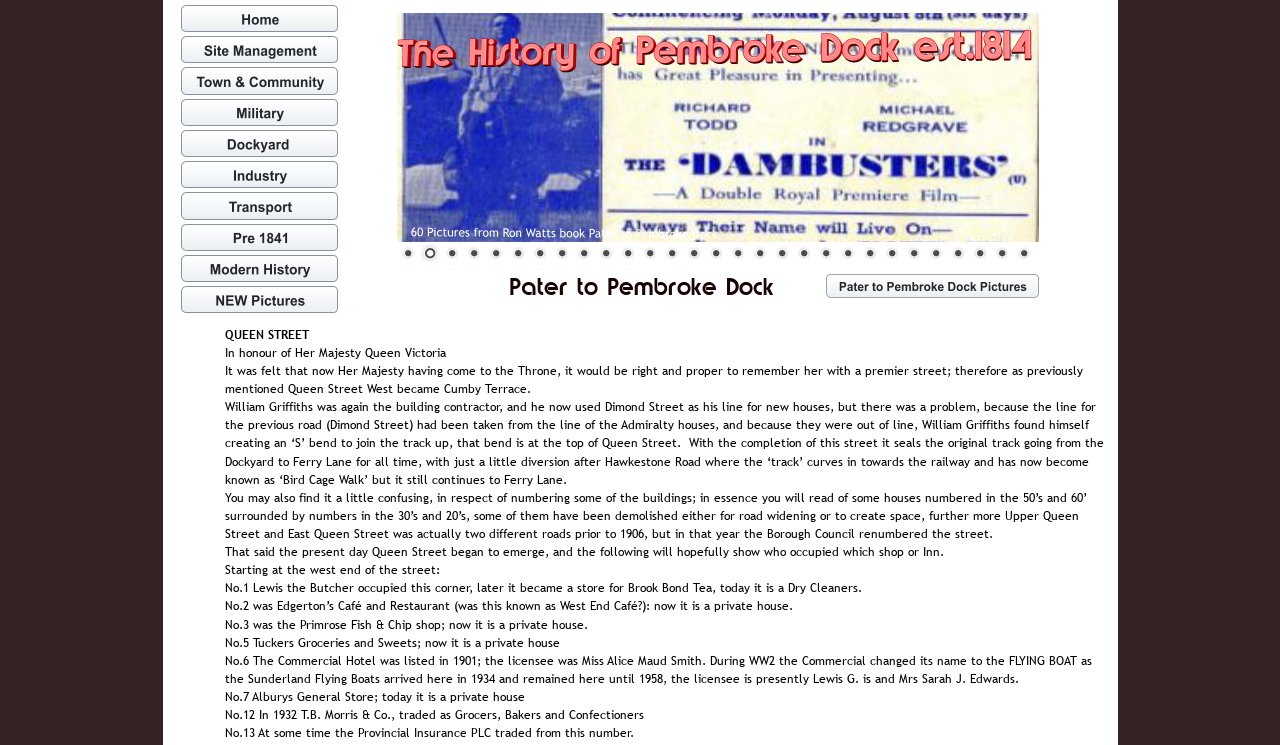What is the name of the dockyard mentioned in the text?
With the help of the image, please provide a detailed response to the question.

The text mentions 'Pembroke Dock' as the dockyard that was established in 1814, and it is the main topic of the webpage.